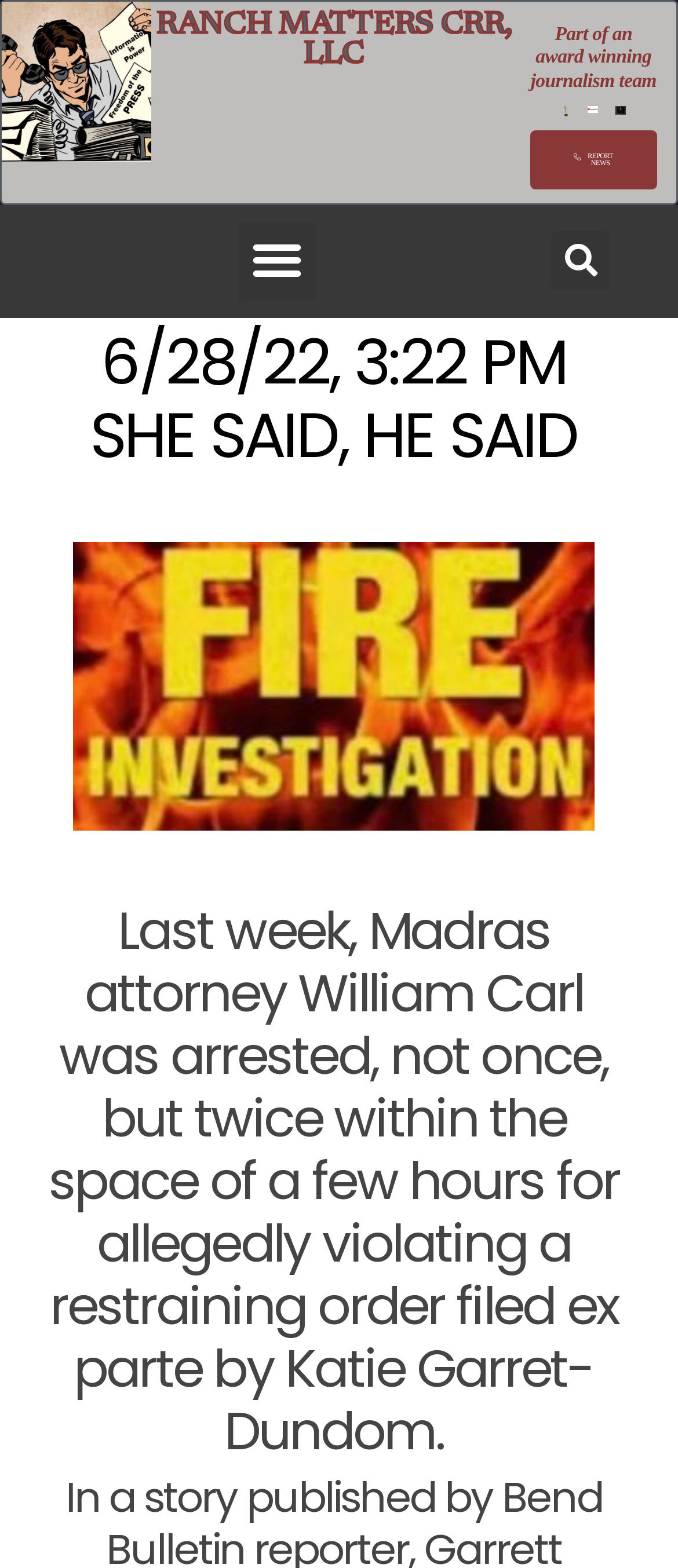Answer the question below in one word or phrase:
What is the purpose of the 'REPORT NEWS' link?

To report news